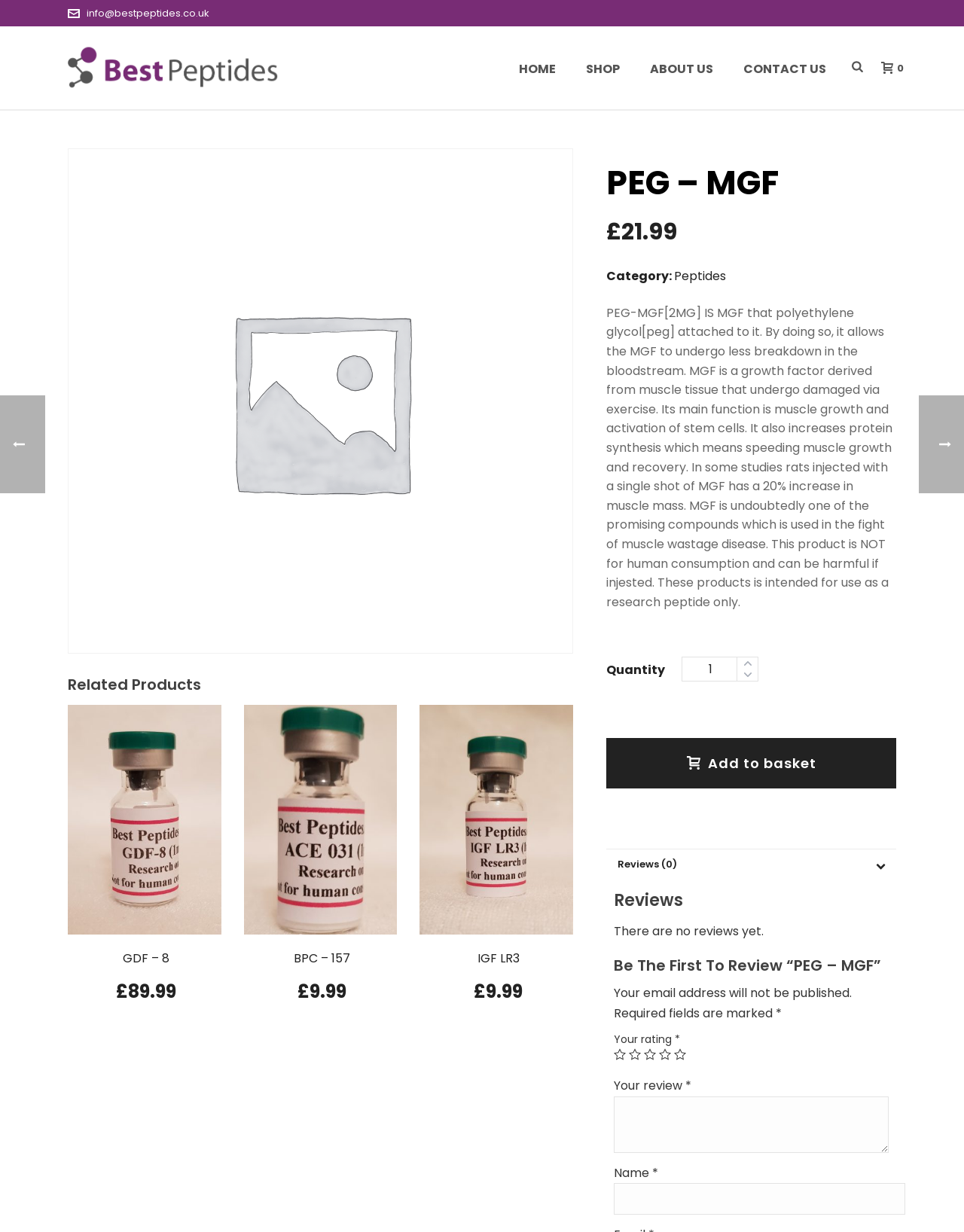Please locate the bounding box coordinates for the element that should be clicked to achieve the following instruction: "Read related post about Best Mineral Water in the UK". Ensure the coordinates are given as four float numbers between 0 and 1, i.e., [left, top, right, bottom].

None